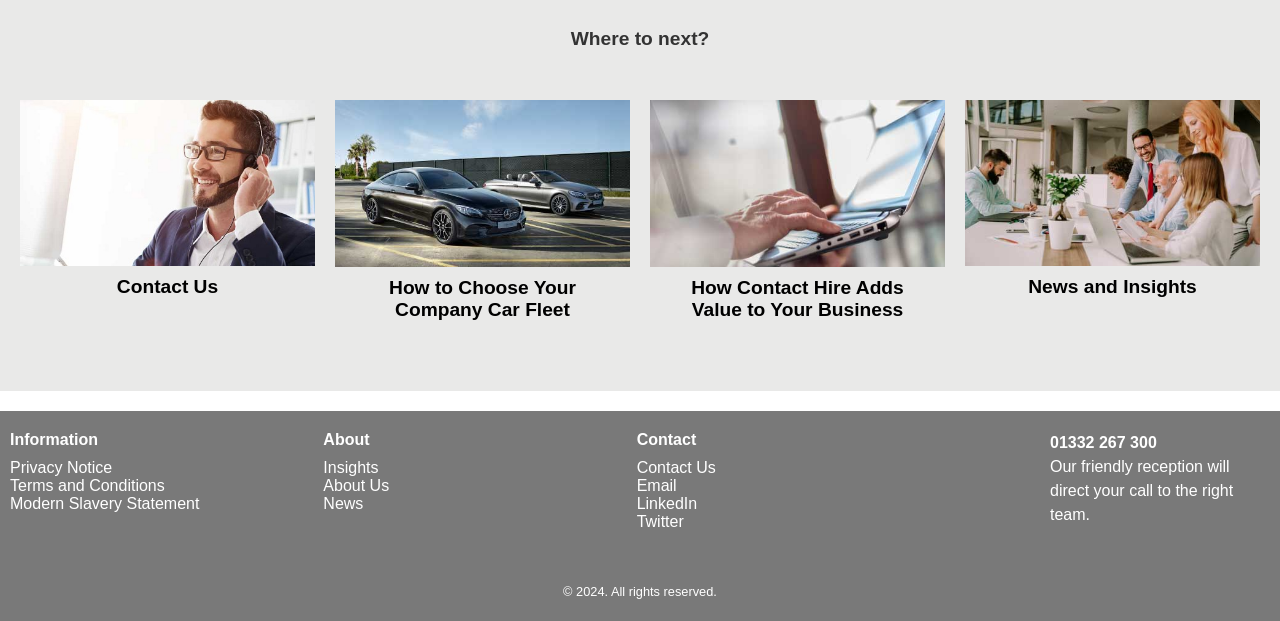Kindly determine the bounding box coordinates for the area that needs to be clicked to execute this instruction: "Visit About Us page".

[0.253, 0.767, 0.304, 0.795]